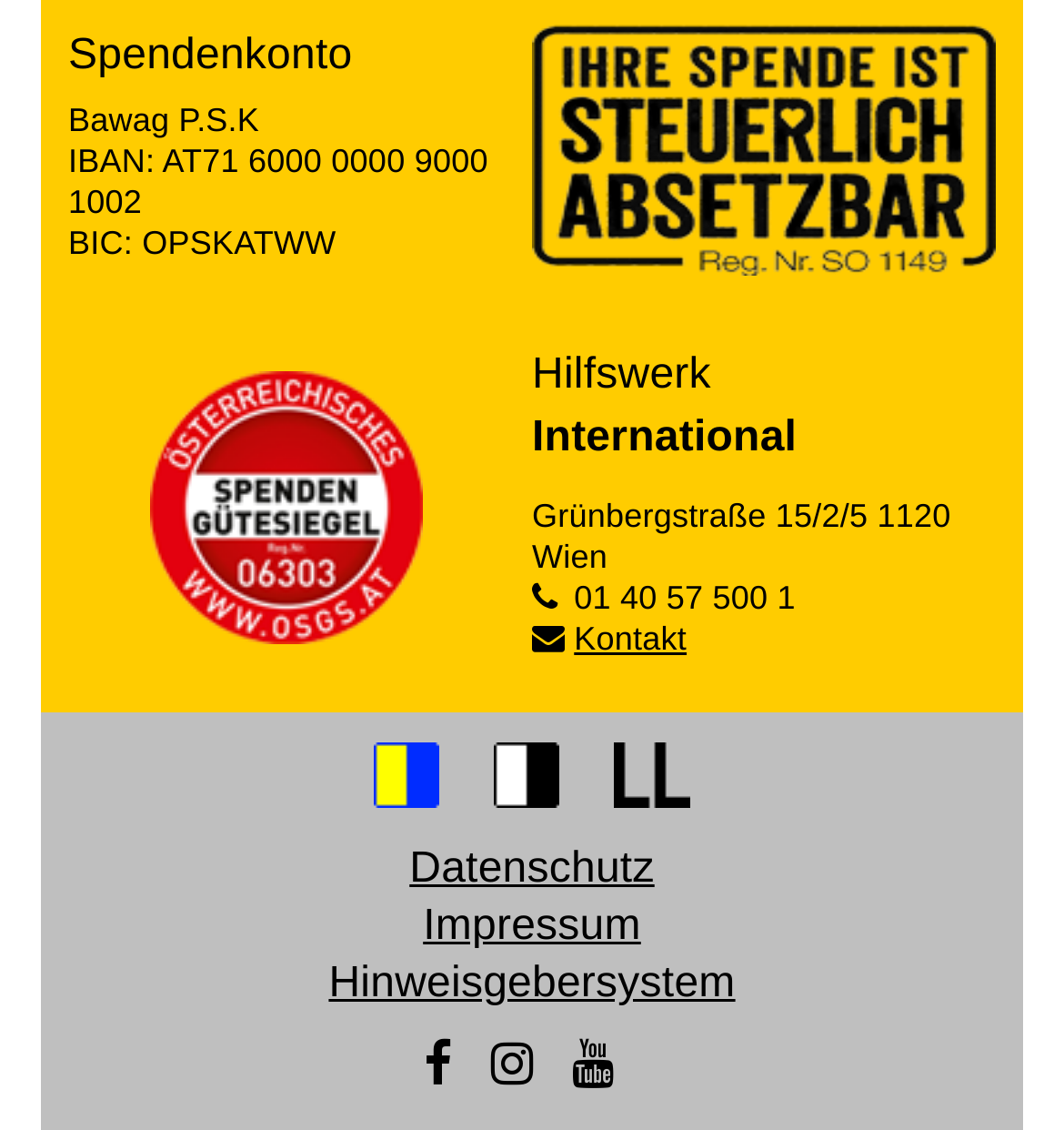What is the content of the table at the bottom of the webpage?
Respond to the question with a well-detailed and thorough answer.

The table at the bottom of the webpage contains rows with headers such as 'Anbieter', 'Laufzeit', and 'Zweck', and grid cells with information about cookies, indicating that the content of the table is related to cookie information.